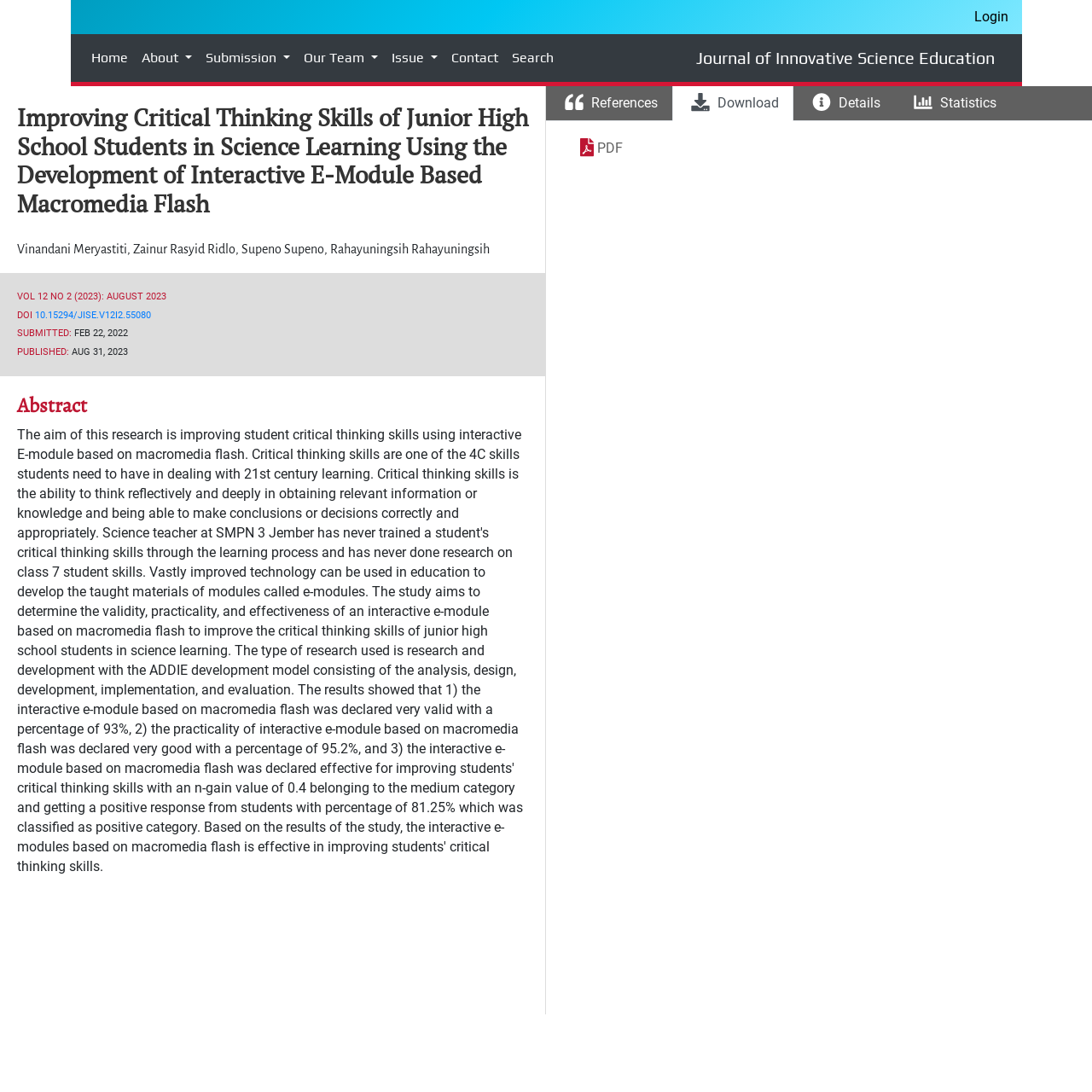How many tabs are available?
Answer the question based on the image using a single word or a brief phrase.

4